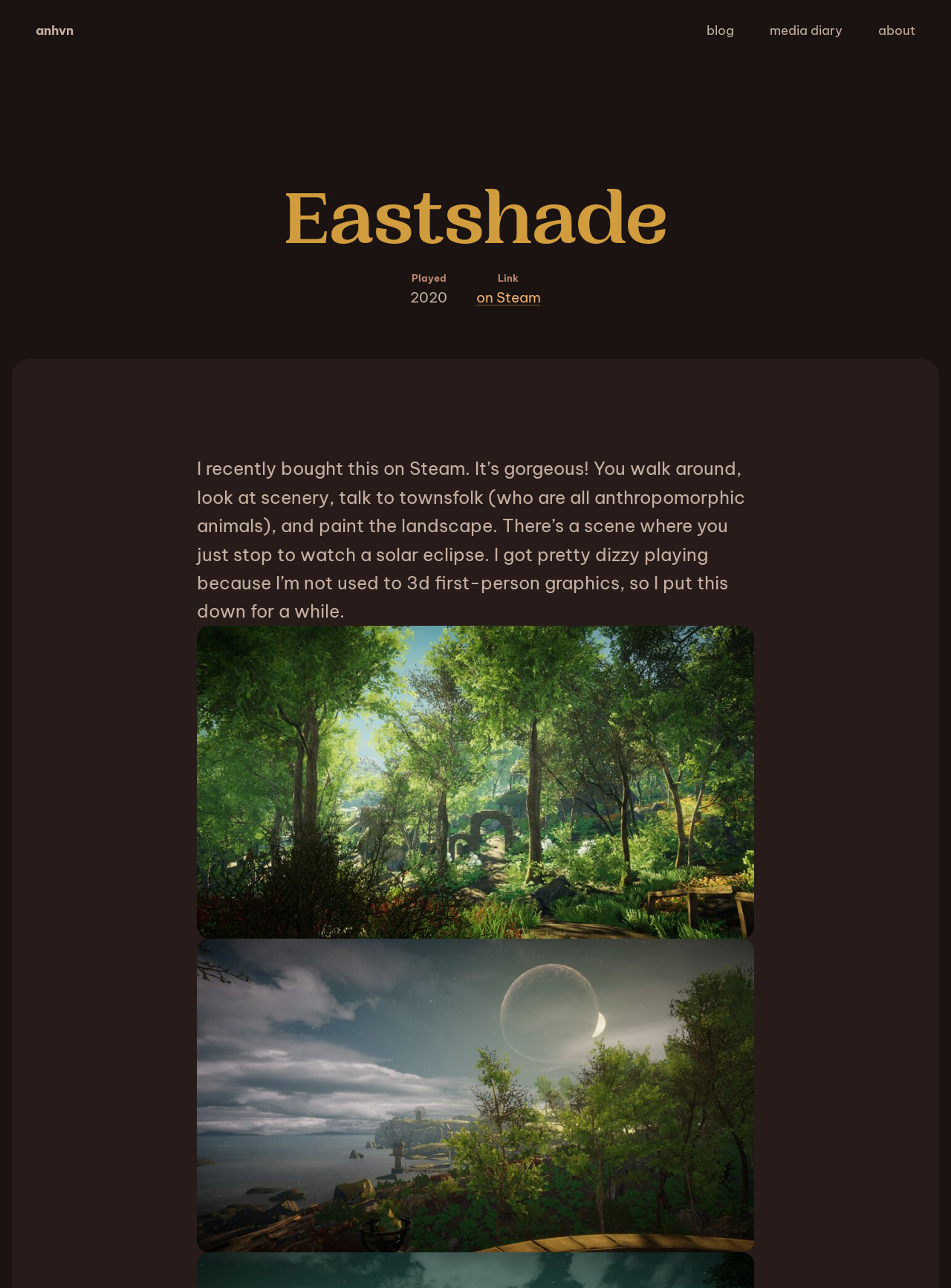Refer to the screenshot and answer the following question in detail:
What is the subject of the second image?

The second image is described as 'A solar eclipse over the water', which indicates that the subject of the image is a solar eclipse.